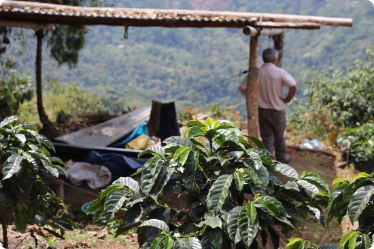Please examine the image and provide a detailed answer to the question: What type of coffee is featured in this context?

The image highlights the natural beauty and rich agricultural heritage involved in producing high-quality coffee, specifically the El Arcangel Green Coffee Beans, which are featured in this context to emphasize the connection to nature and the meticulous care involved in growing exceptional coffee.